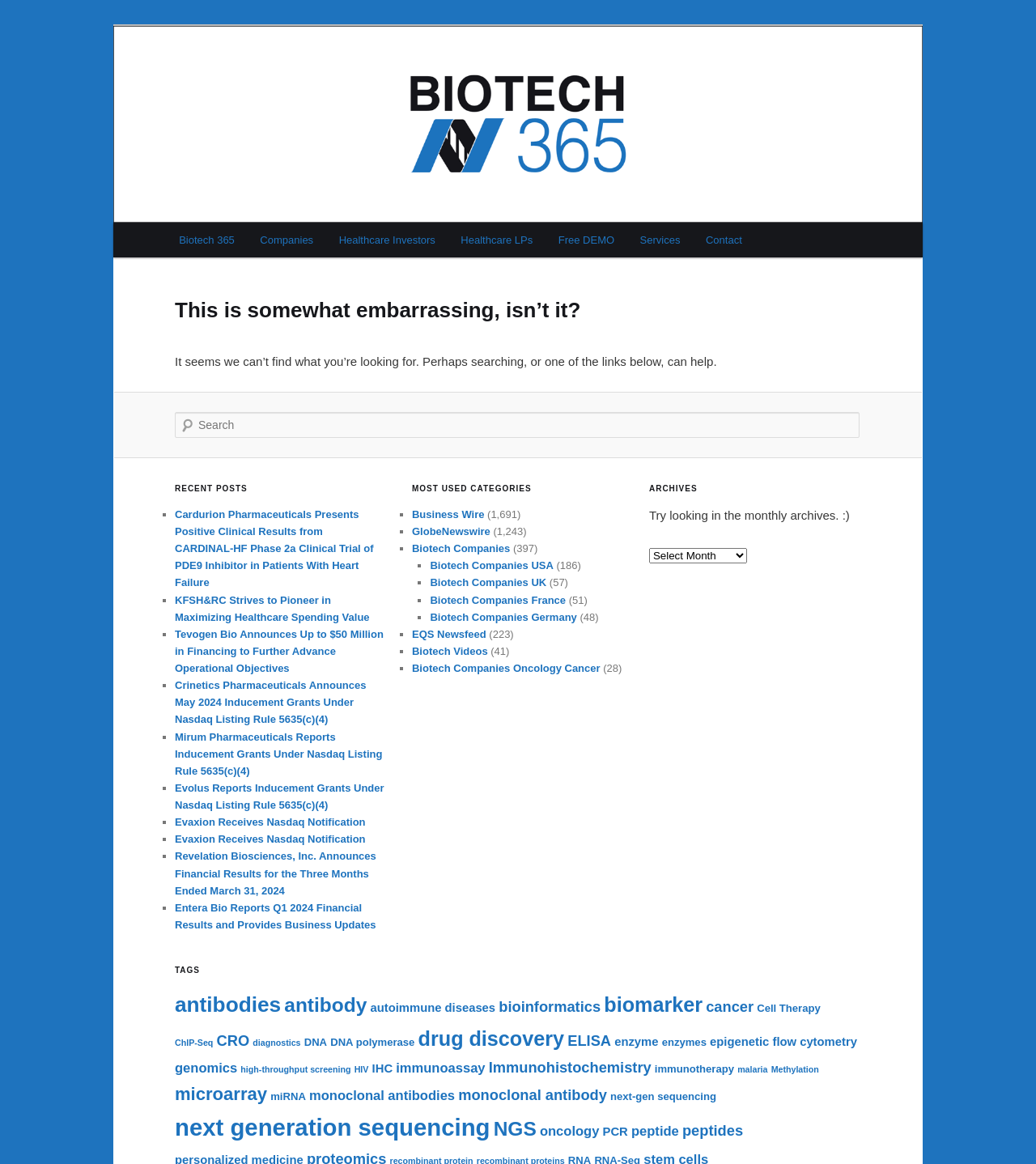Refer to the element description autoimmune diseases and identify the corresponding bounding box in the screenshot. Format the coordinates as (top-left x, top-left y, bottom-right x, bottom-right y) with values in the range of 0 to 1.

[0.357, 0.86, 0.478, 0.871]